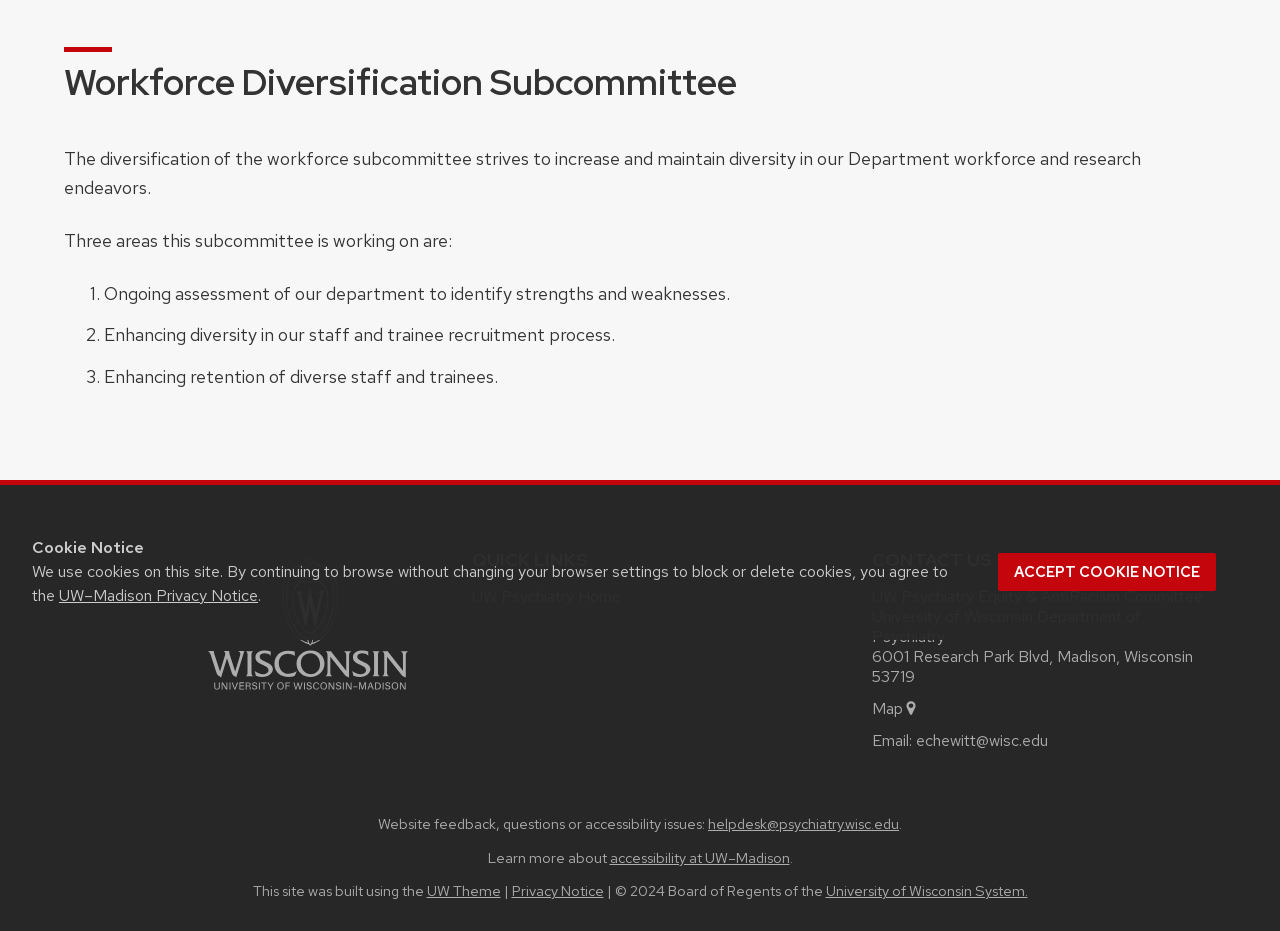Find the bounding box coordinates for the UI element that matches this description: "Natasha & James".

None